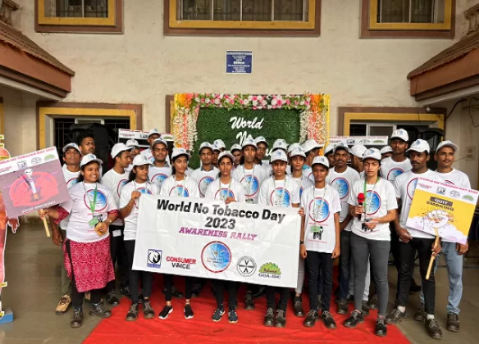How many participants attended the rally?
Based on the screenshot, answer the question with a single word or phrase.

More than 300